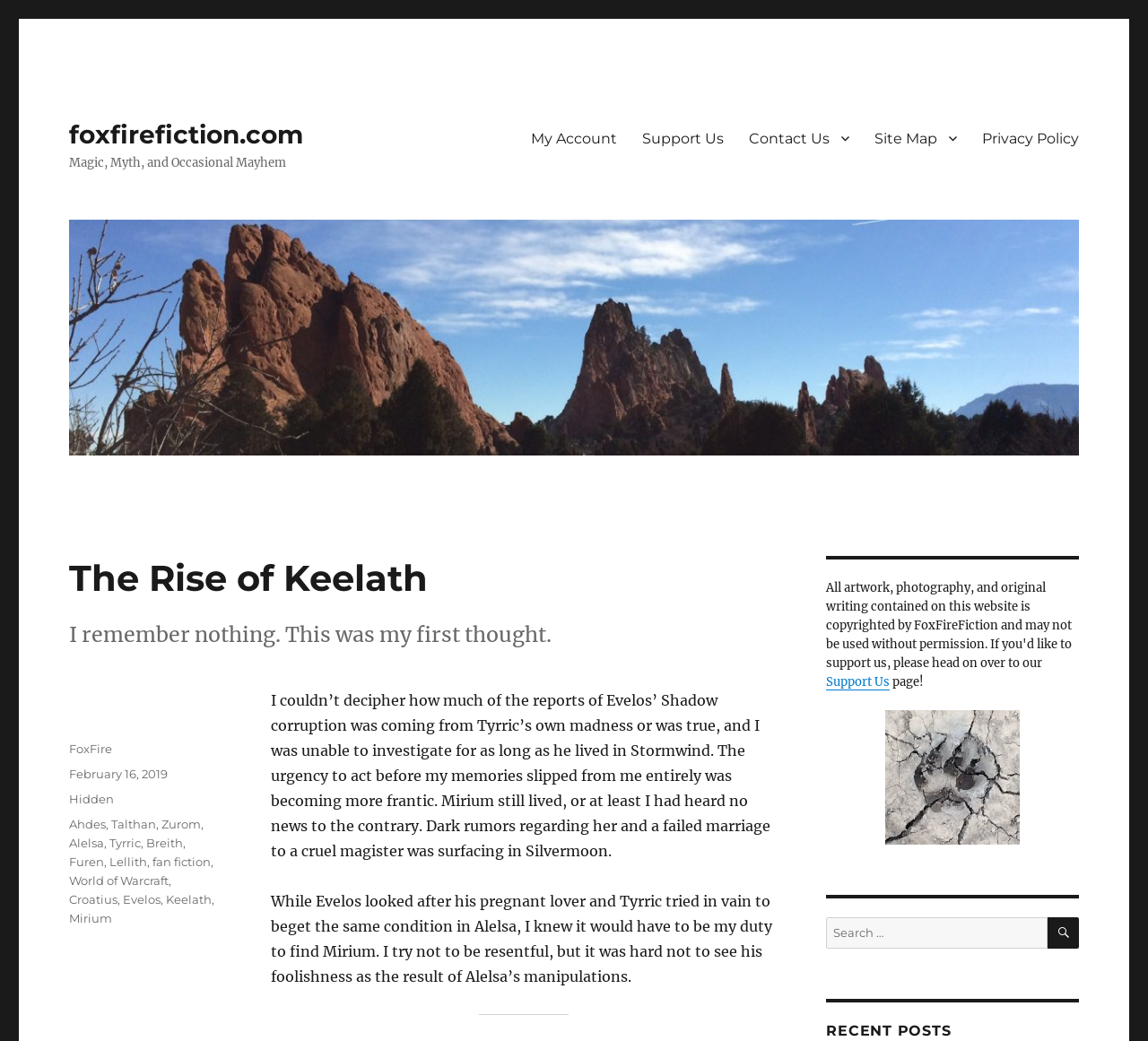Determine the heading of the webpage and extract its text content.

The Rise of Keelath